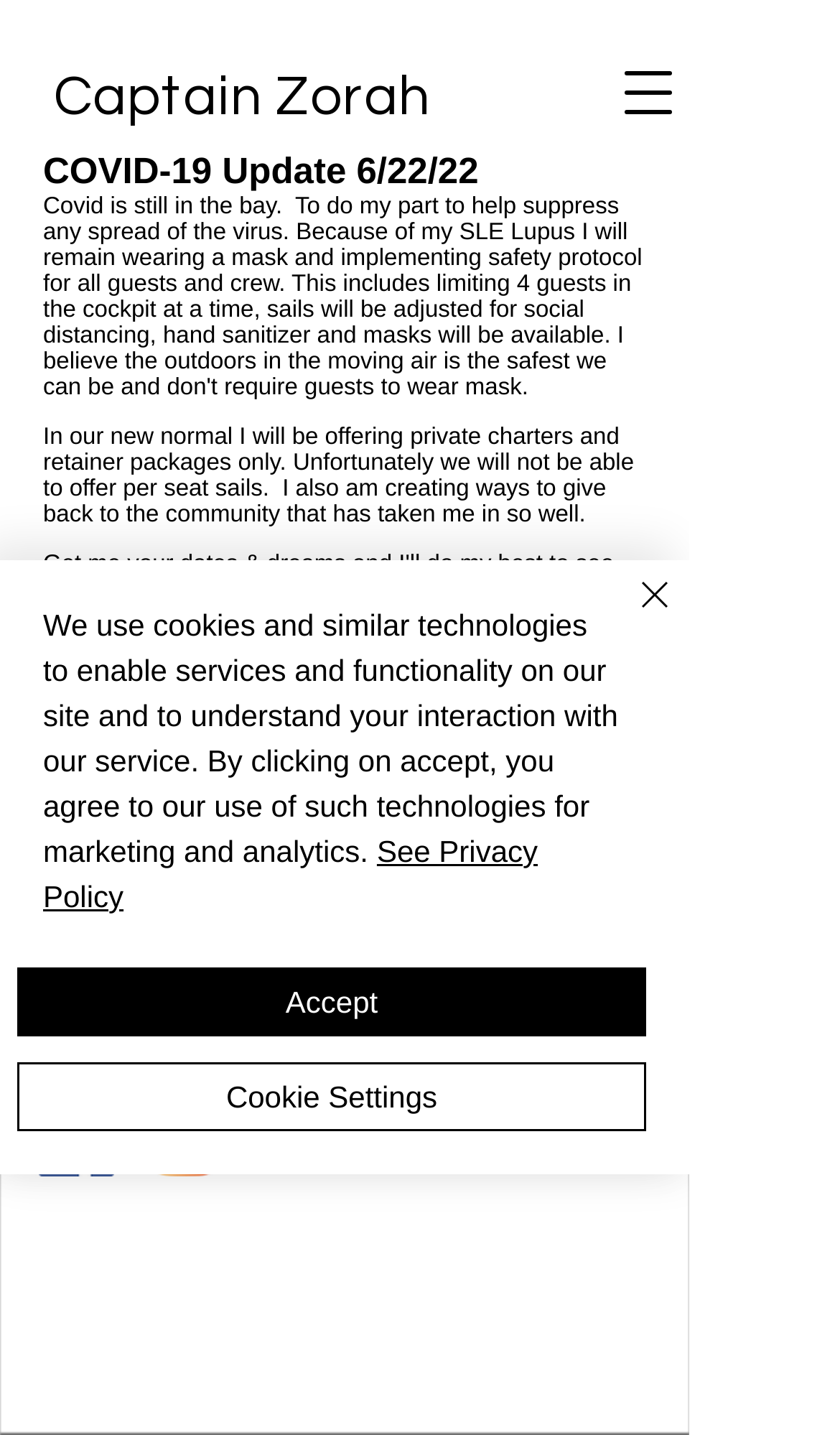What is the purpose of the button with the text 'Open navigation menu'?
Please provide a detailed and thorough answer to the question.

I inferred the purpose of the button by looking at its text content and its type. The button has the text 'Open navigation menu' and is of type 'button', which suggests that it is meant to be clicked to open a navigation menu. This is a common pattern in web design, where a button with such text is used to toggle the visibility of a navigation menu.